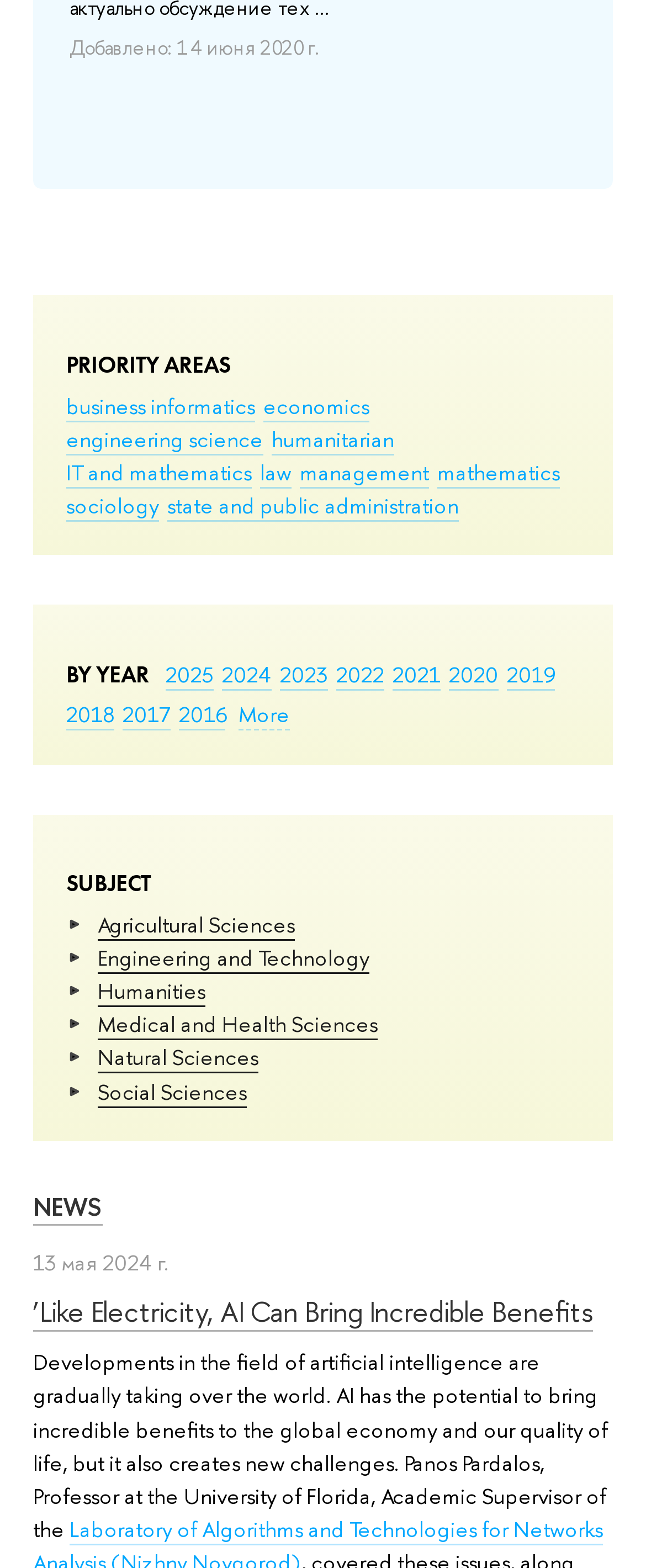Provide the bounding box coordinates of the HTML element this sentence describes: "Engineering and Technology".

[0.151, 0.601, 0.572, 0.621]